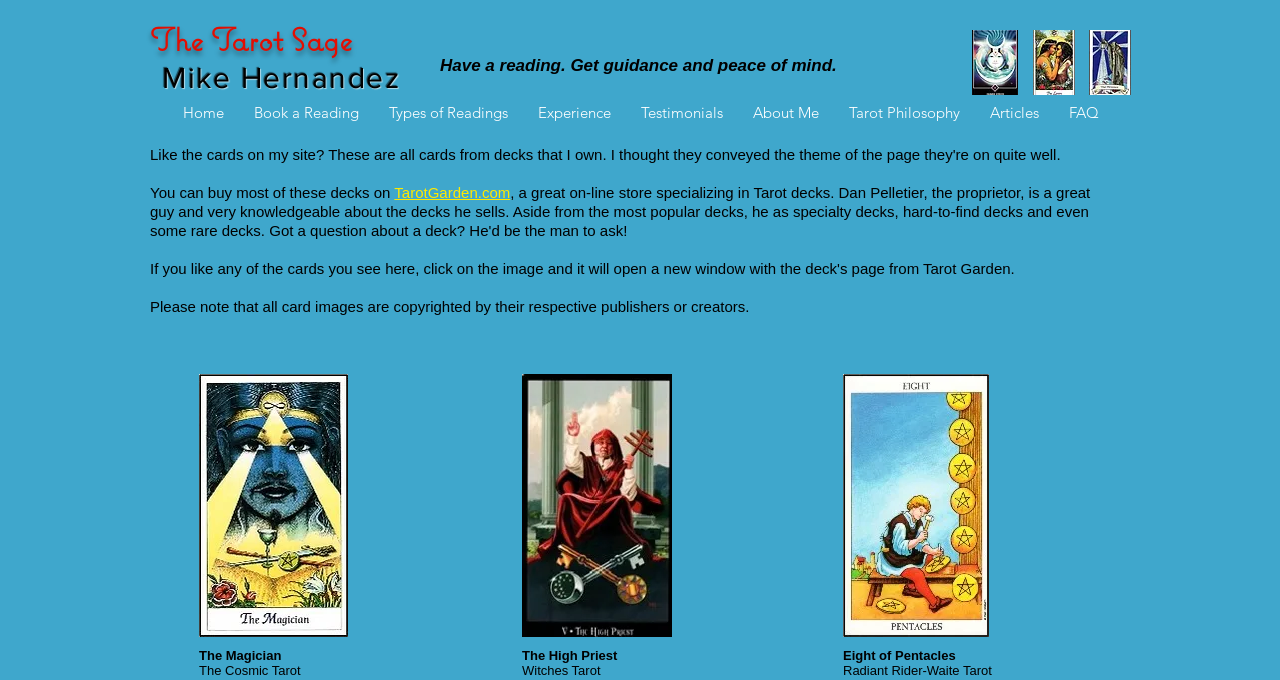What is the topic of the 'Articles' page?
Using the image, provide a concise answer in one word or a short phrase.

Tarot philosophy